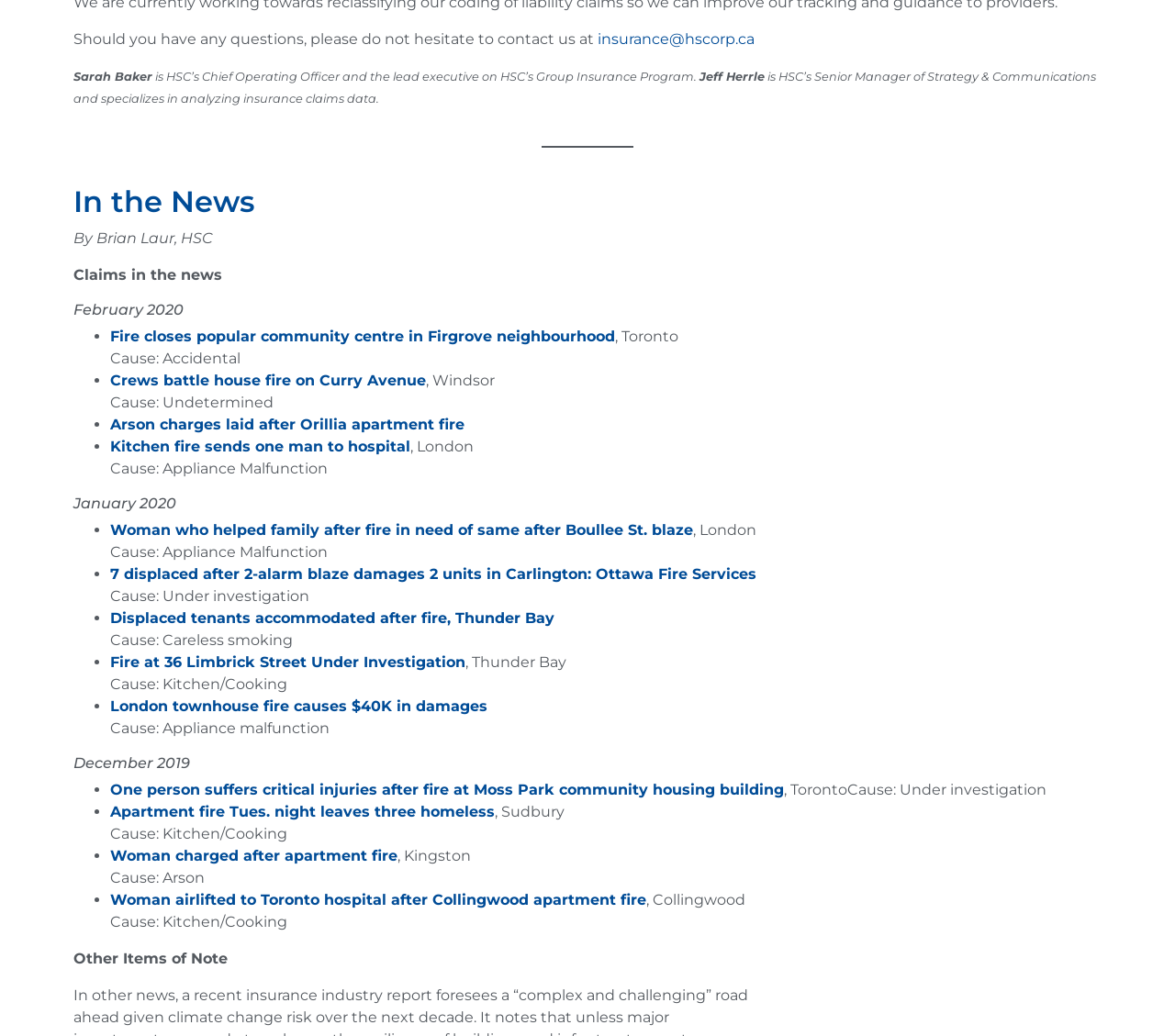What is the topic of the text under the heading 'Other Items of Note'?
Relying on the image, give a concise answer in one word or a brief phrase.

Insurance industry report